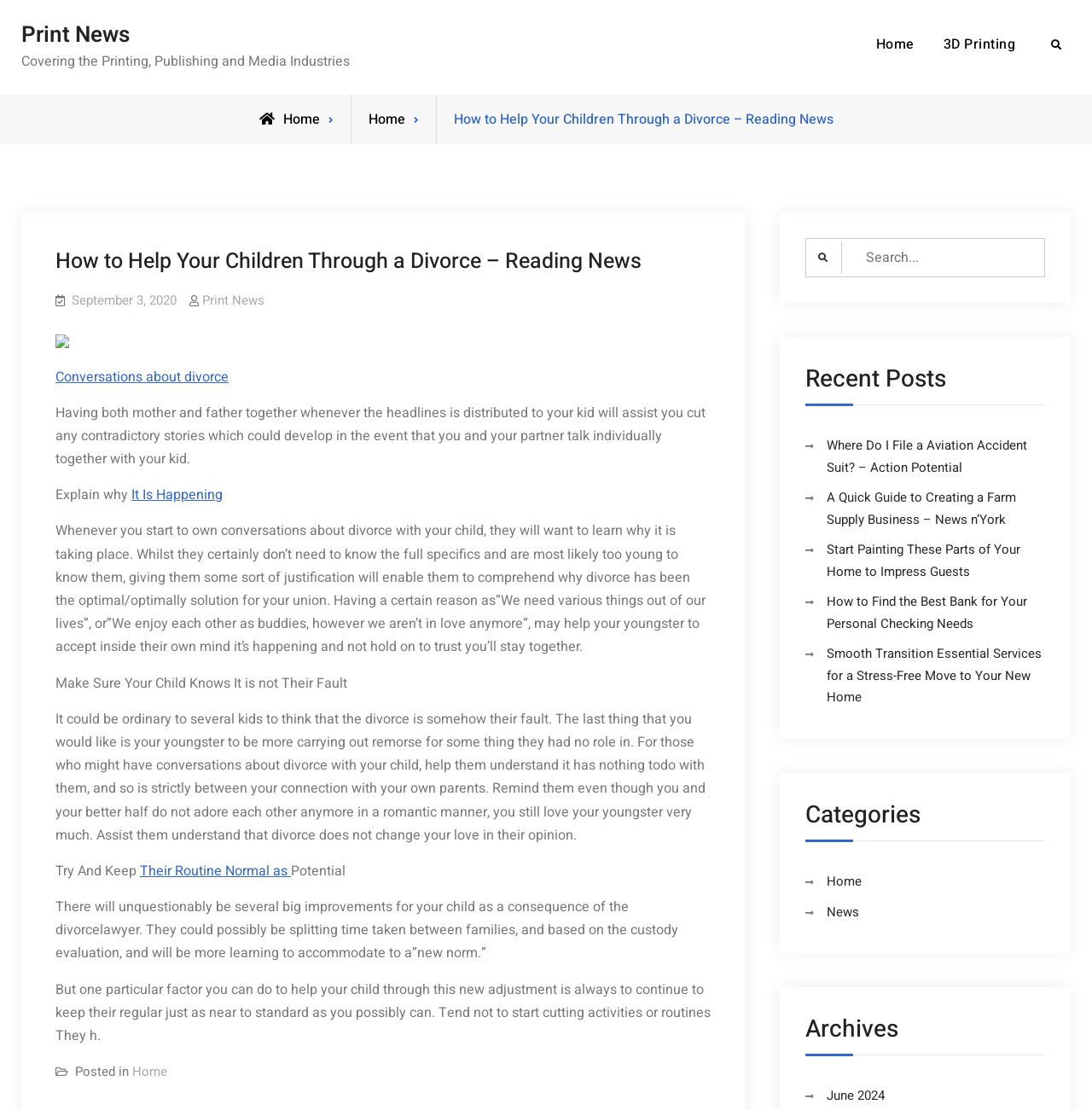Describe all the key features and sections of the webpage thoroughly.

This webpage is about helping children through a divorce, specifically providing guidance on how to have conversations with them about the divorce. At the top of the page, there is a navigation menu with links to "Home", "3D Printing", and a search bar. Below the navigation menu, there is a breadcrumbs section with links to "Home" and the current page title "How to Help Your Children Through a Divorce – Reading News".

The main content of the page is divided into several sections. The first section has a heading "How to Help Your Children Through a Divorce – Reading News" and a subheading "Conversations about divorce". This section provides an introduction to the importance of having conversations with children about divorce.

The next section has a heading "Explain why" and provides guidance on how to explain the reasons for the divorce to children. This is followed by a section titled "Make Sure Your Child Knows It is not Their Fault", which emphasizes the importance of reassuring children that the divorce is not their fault.

The subsequent sections provide further guidance on how to help children through the divorce process, including keeping their routine as normal as possible and being honest with them about the situation.

On the right-hand side of the page, there are several sections, including "Recent Posts", "Categories", and "Archives", which provide links to other articles and categories on the website.

At the bottom of the page, there is a footer section with a copyright notice and links to "Home" and "Print News".